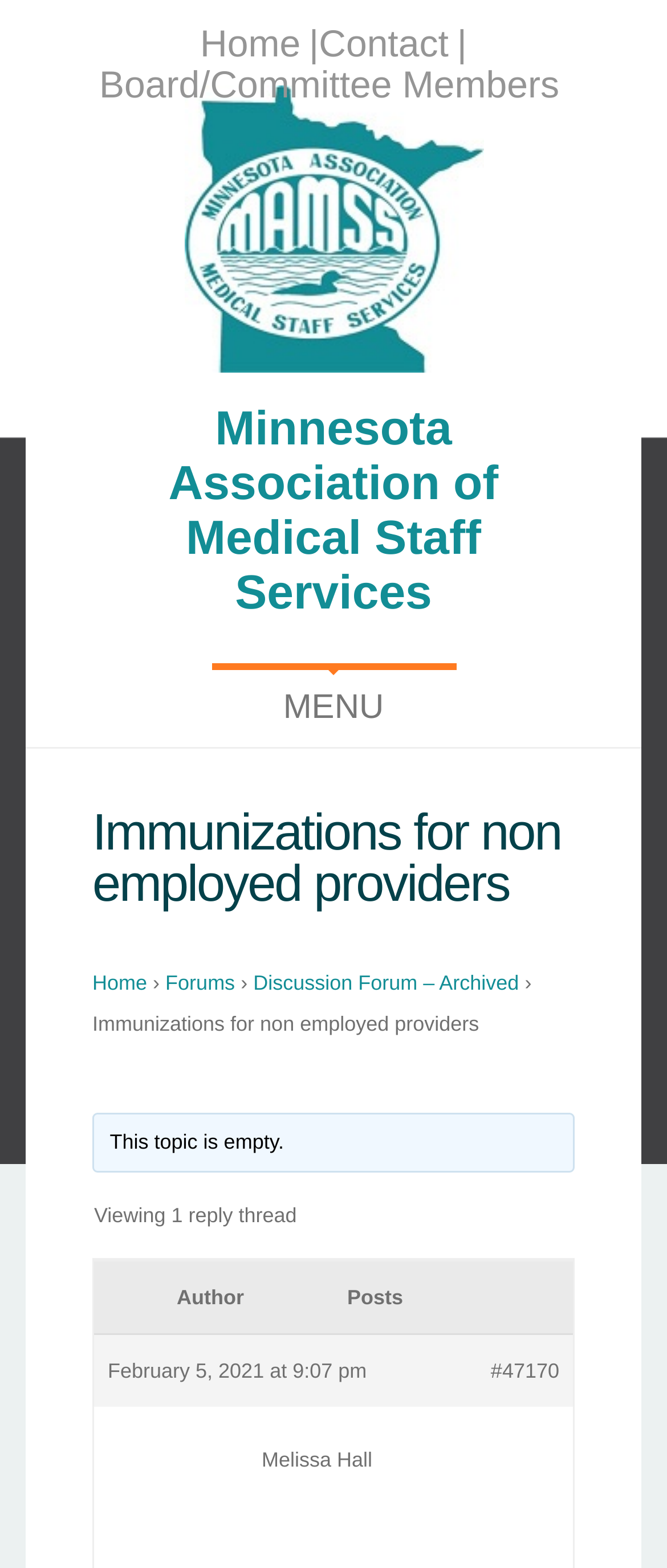Locate the UI element described by Board/Committee Members and provide its bounding box coordinates. Use the format (top-left x, top-left y, bottom-right x, bottom-right y) with all values as floating point numbers between 0 and 1.

[0.149, 0.04, 0.838, 0.068]